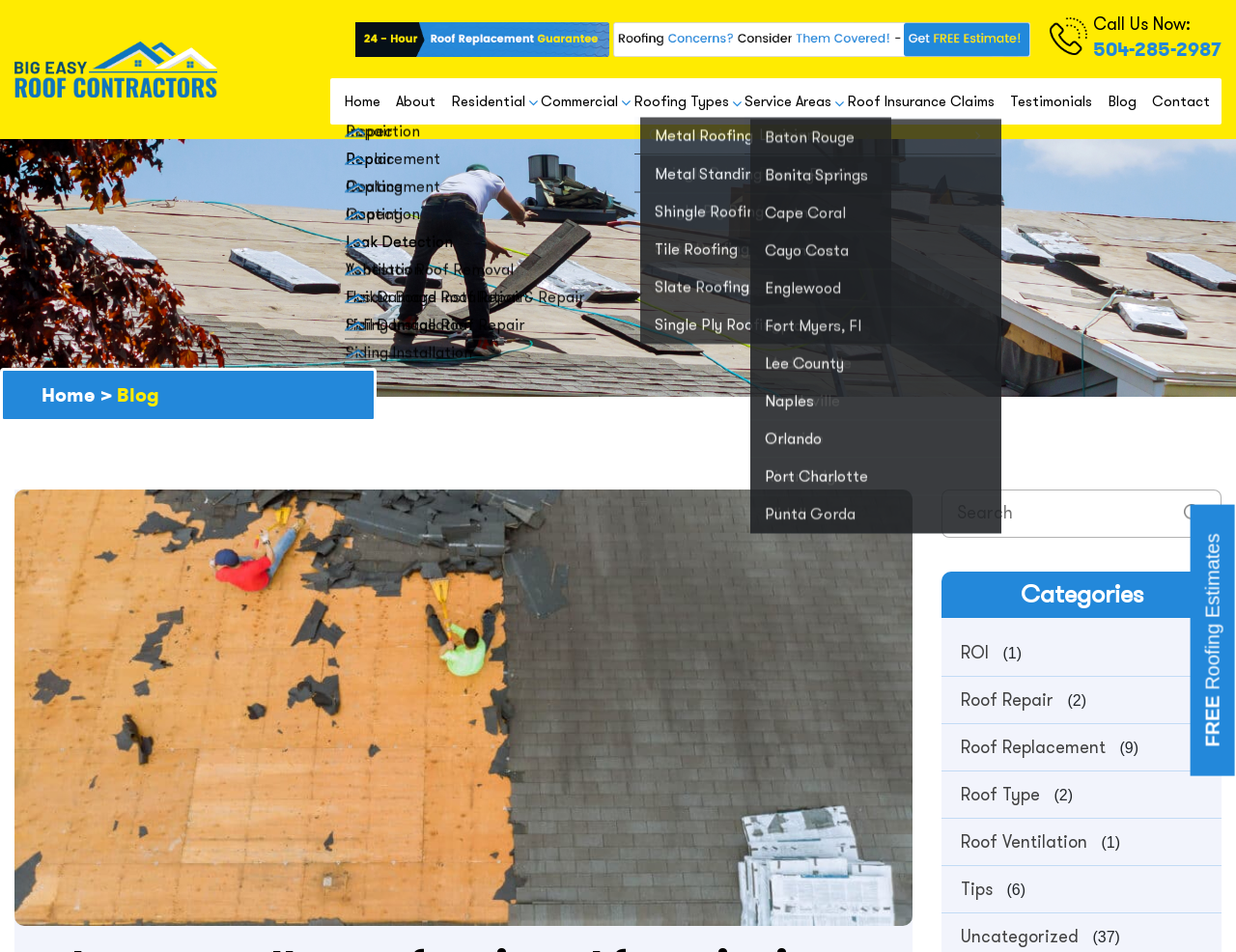Extract the bounding box for the UI element that matches this description: "ROI".

[0.777, 0.671, 0.808, 0.699]